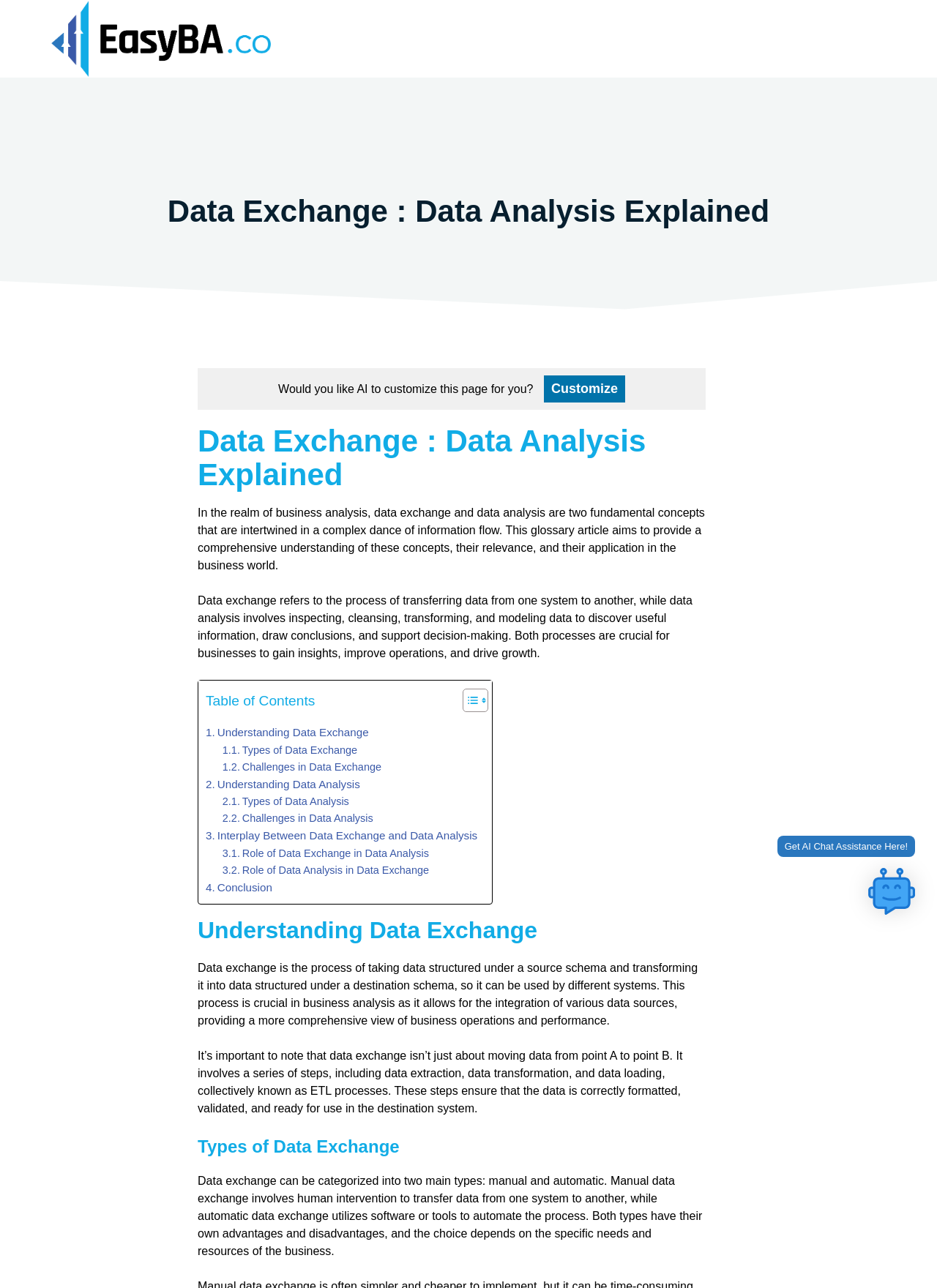Please identify the bounding box coordinates of the region to click in order to complete the task: "Toggle the table of content". The coordinates must be four float numbers between 0 and 1, specified as [left, top, right, bottom].

[0.482, 0.534, 0.517, 0.554]